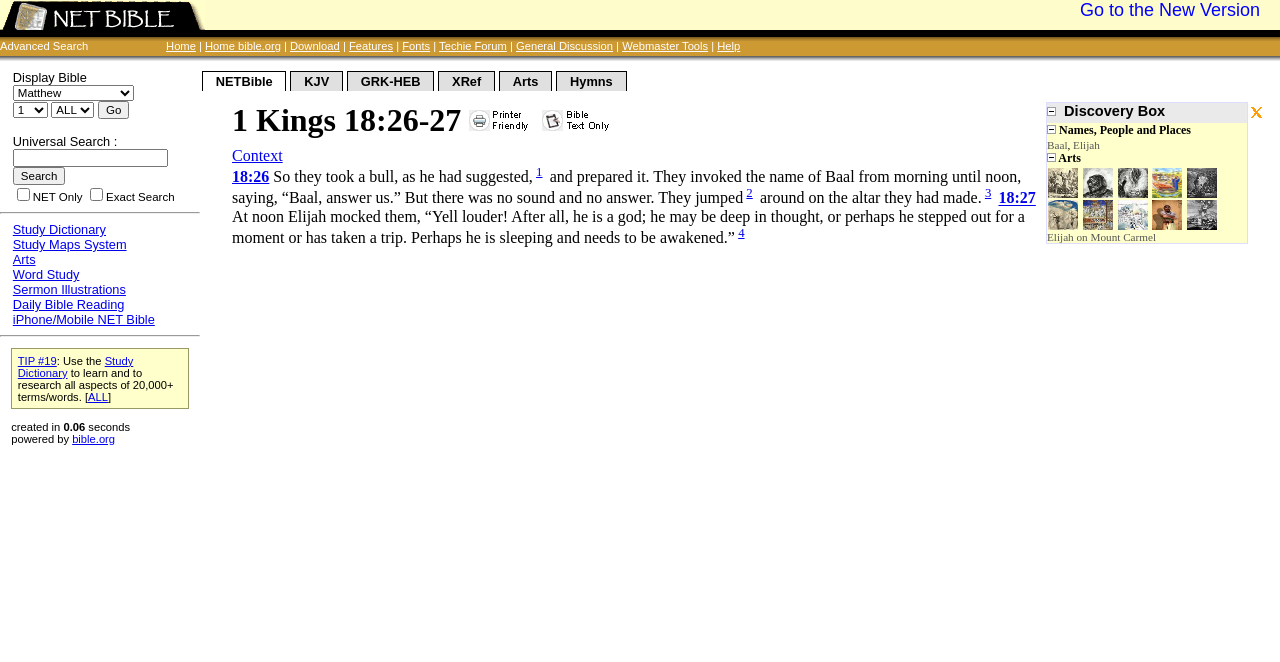What is the purpose of the 'Go' button?
Look at the webpage screenshot and answer the question with a detailed explanation.

The 'Go' button is located next to a combobox and a textbox. The combobox allows the user to select a Bible book, and the textbox allows the user to enter a specific verse. Therefore, the purpose of the 'Go' button is to navigate to a specific Bible verse.